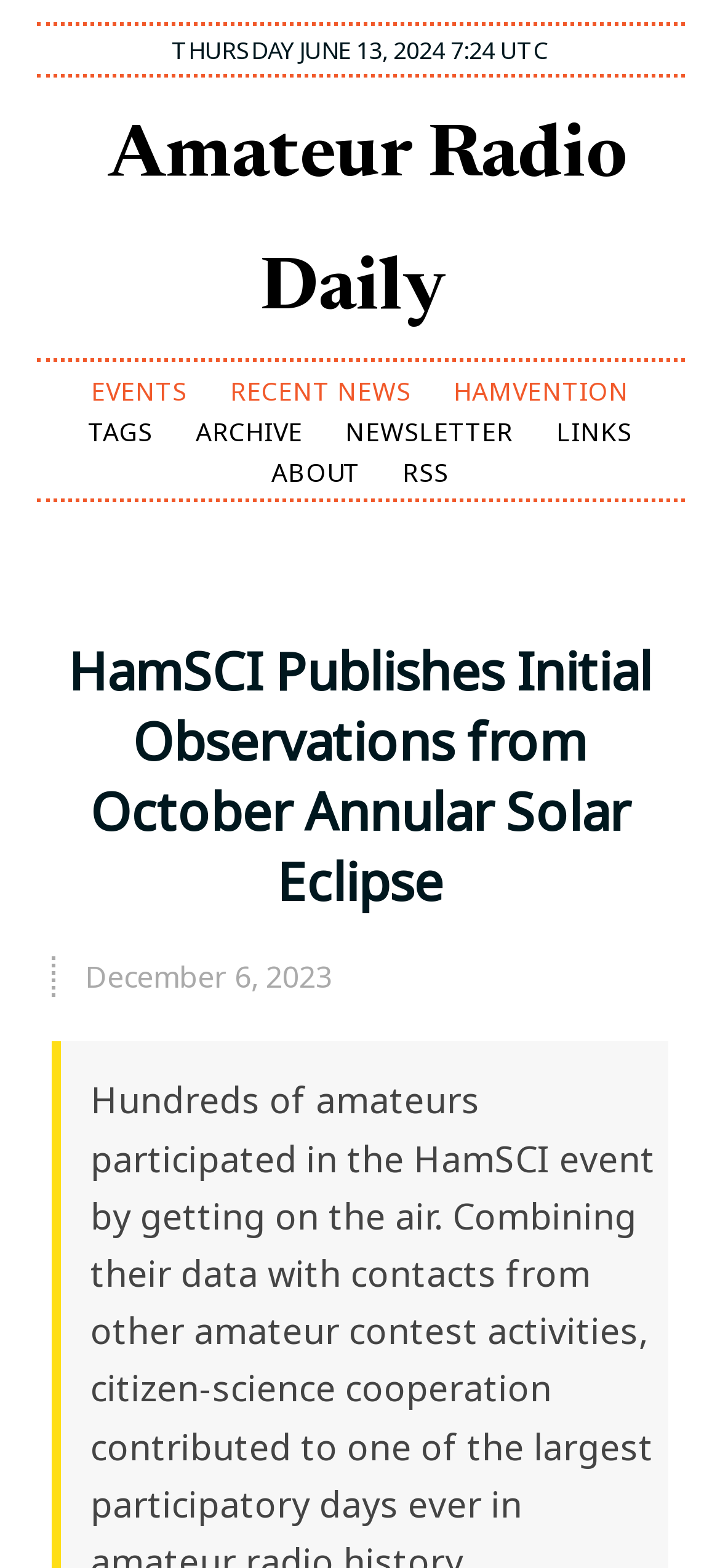How many links are there in the top navigation bar?
Please look at the screenshot and answer using one word or phrase.

7